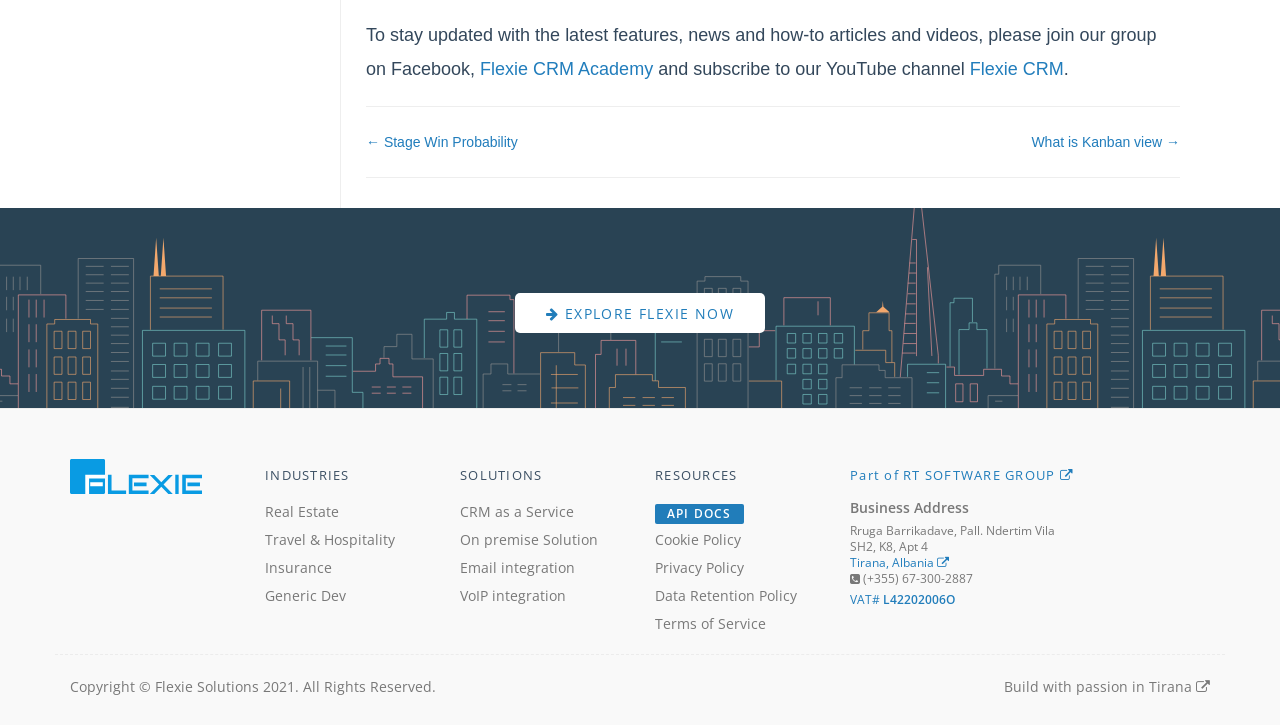What is the name of the CRM academy?
We need a detailed and meticulous answer to the question.

I found the answer by looking at the static text element with the OCR text 'Flexie CRM Academy' which is a link, indicating that it's a clickable element that leads to the CRM academy.